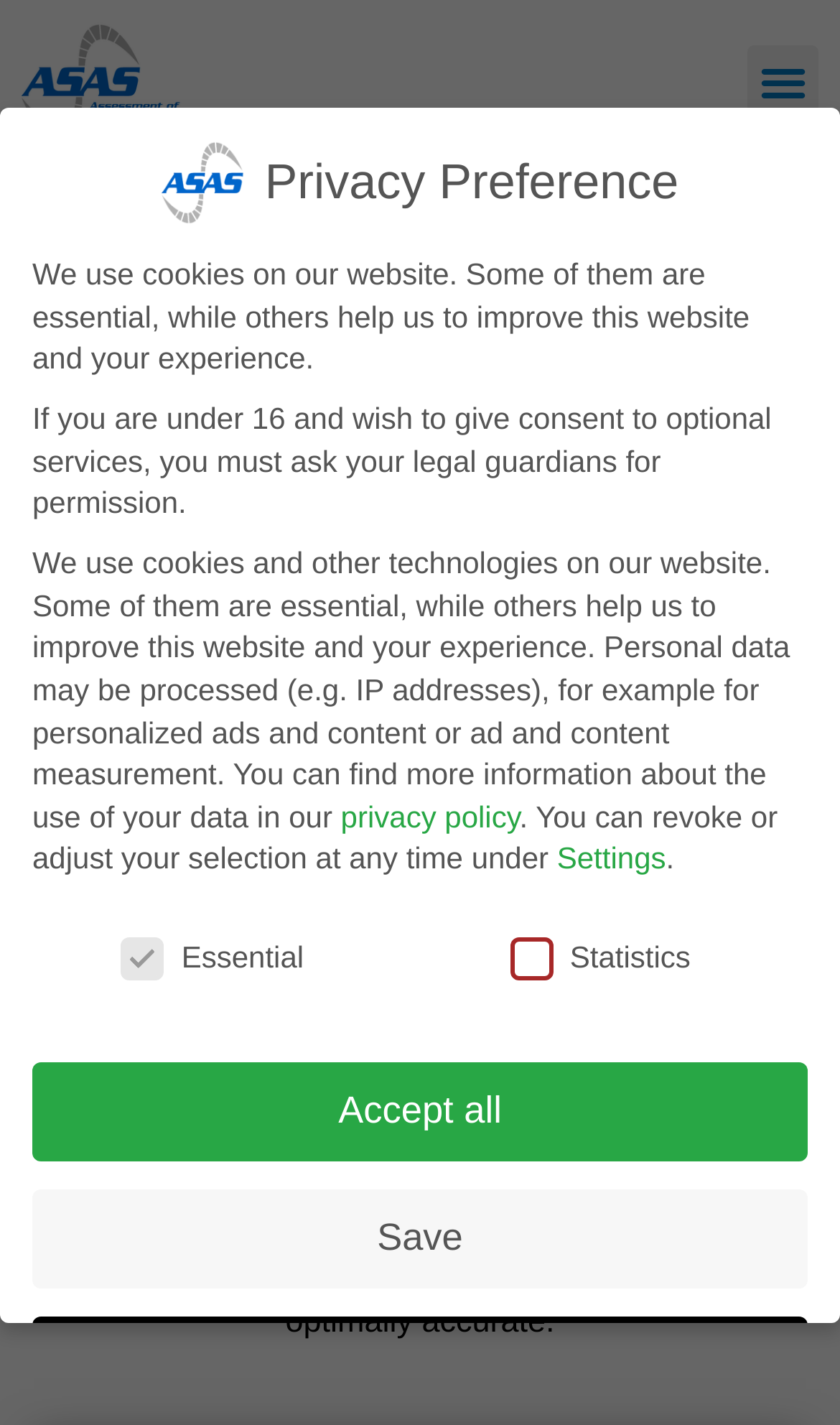Please provide a short answer using a single word or phrase for the question:
What information is required to calculate NSAID intake?

Type, dose, and days of intake